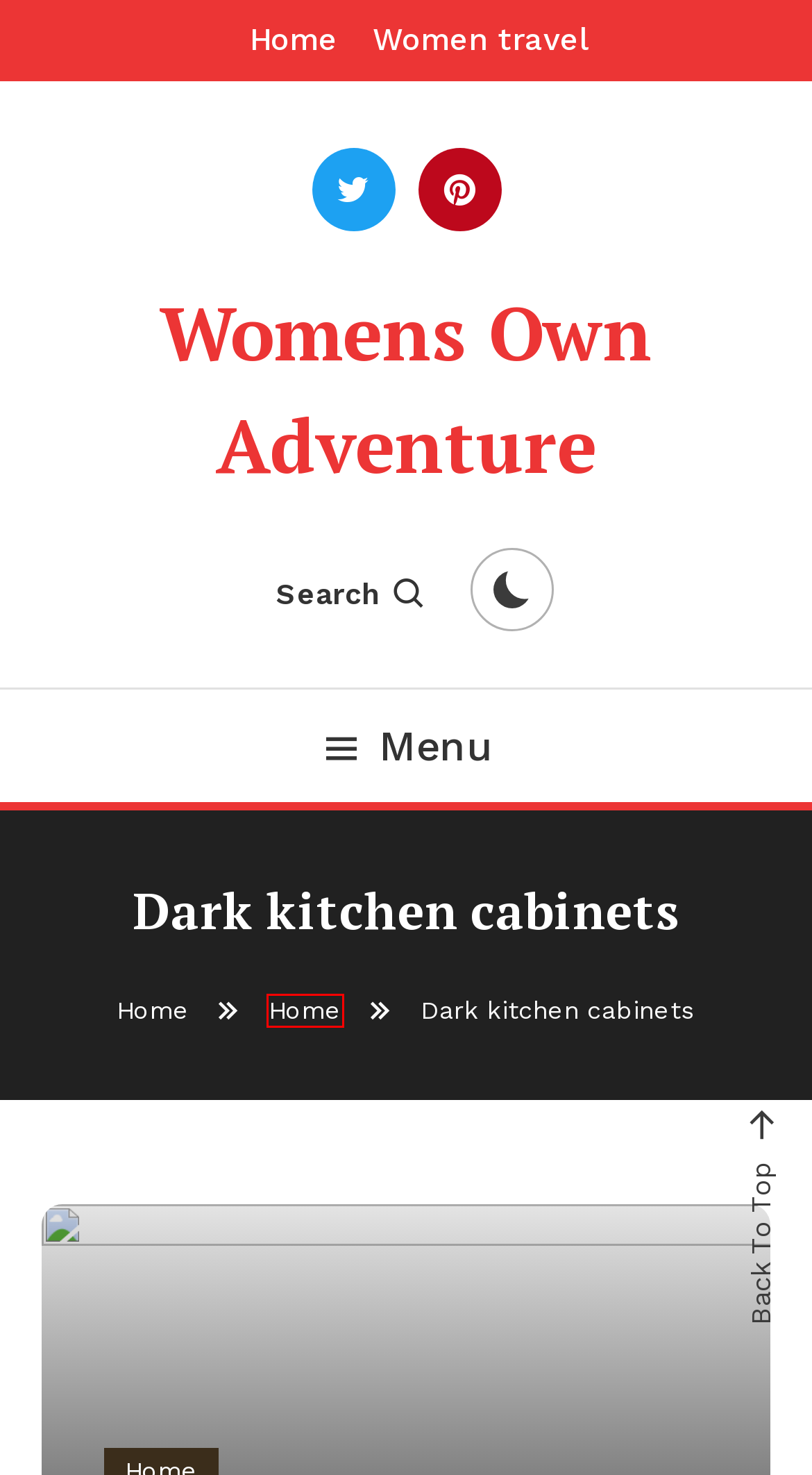You are provided with a screenshot of a webpage that has a red bounding box highlighting a UI element. Choose the most accurate webpage description that matches the new webpage after clicking the highlighted element. Here are your choices:
A. Women travel – Womens Own Adventure
B. Home – Womens Own Adventure
C. Womens Own Adventure
D. How to improve your home’s curb appeal before selling it – Womens Own Adventure
E. Automobile – Womens Own Adventure
F. How to Find Bedbugs in Your Home – Womens Own Adventure
G. Kitchen sink ideas – Womens Own Adventure
H. Mystery Themes- Free and Premium WordPress Themes

B